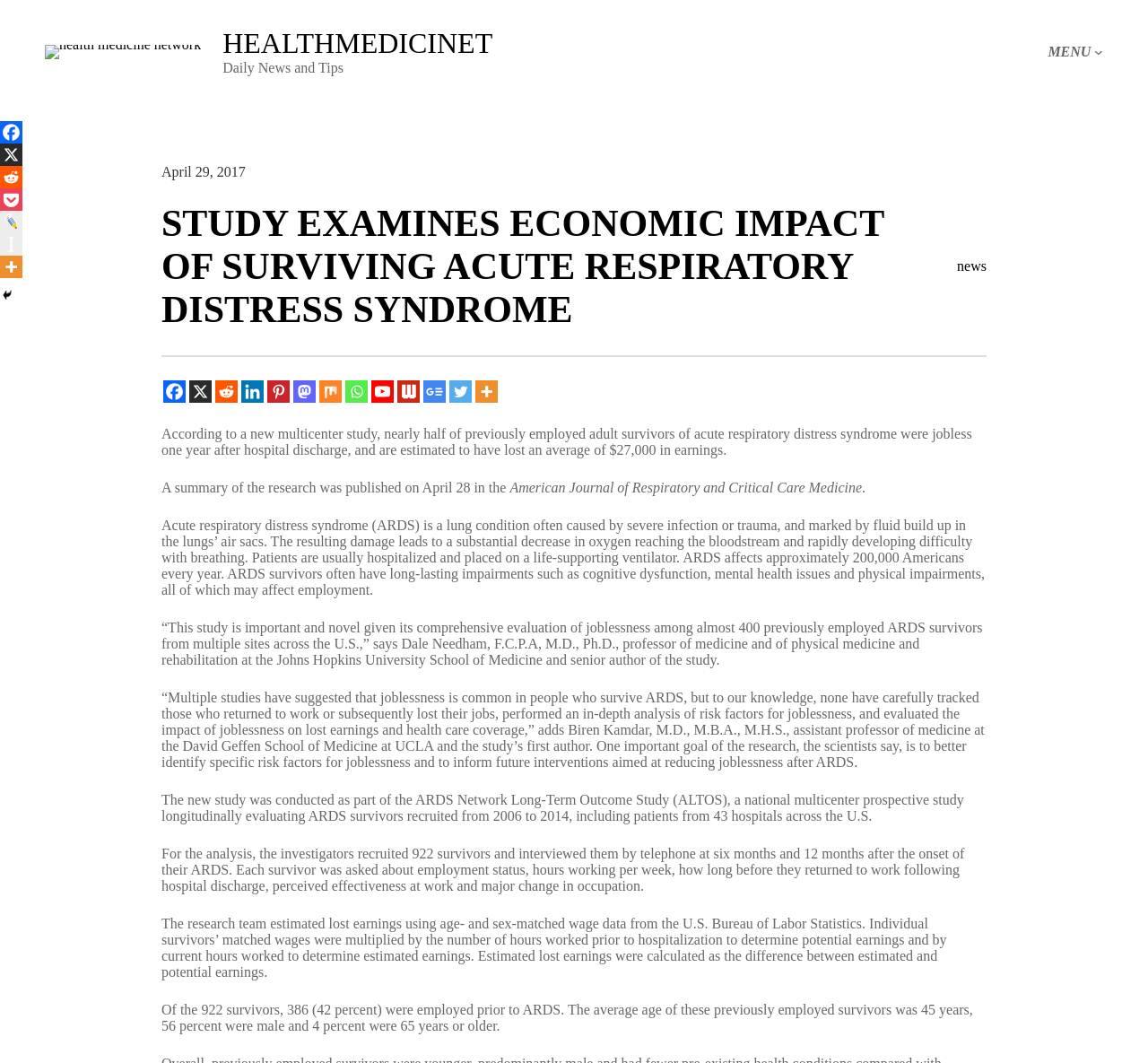Determine the bounding box for the UI element described here: "aria-label="Pocket" title="Pocket"".

[0.0, 0.177, 0.02, 0.198]